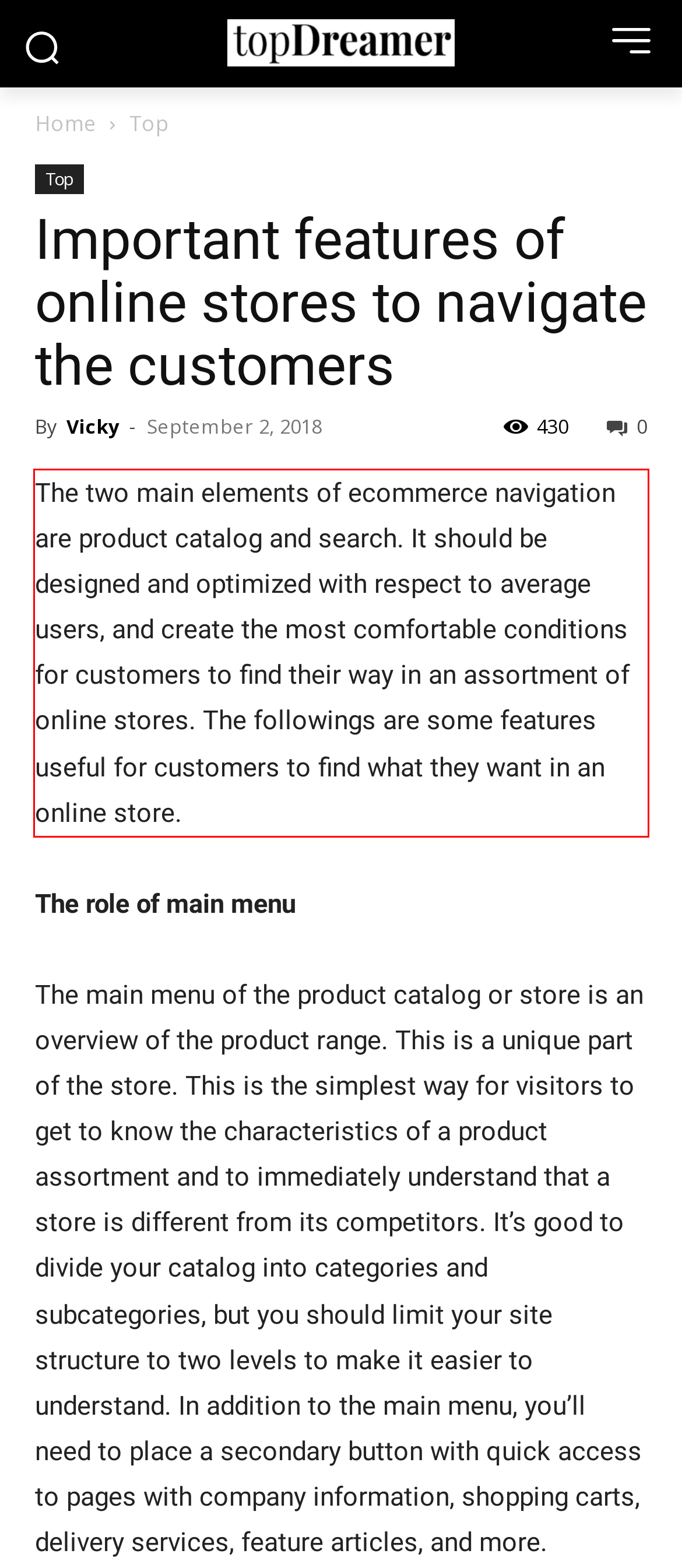Given the screenshot of a webpage, identify the red rectangle bounding box and recognize the text content inside it, generating the extracted text.

The two main elements of ecommerce navigation are product catalog and search. It should be designed and optimized with respect to average users, and create the most comfortable conditions for customers to find their way in an assortment of online stores. The followings are some features useful for customers to find what they want in an online store.